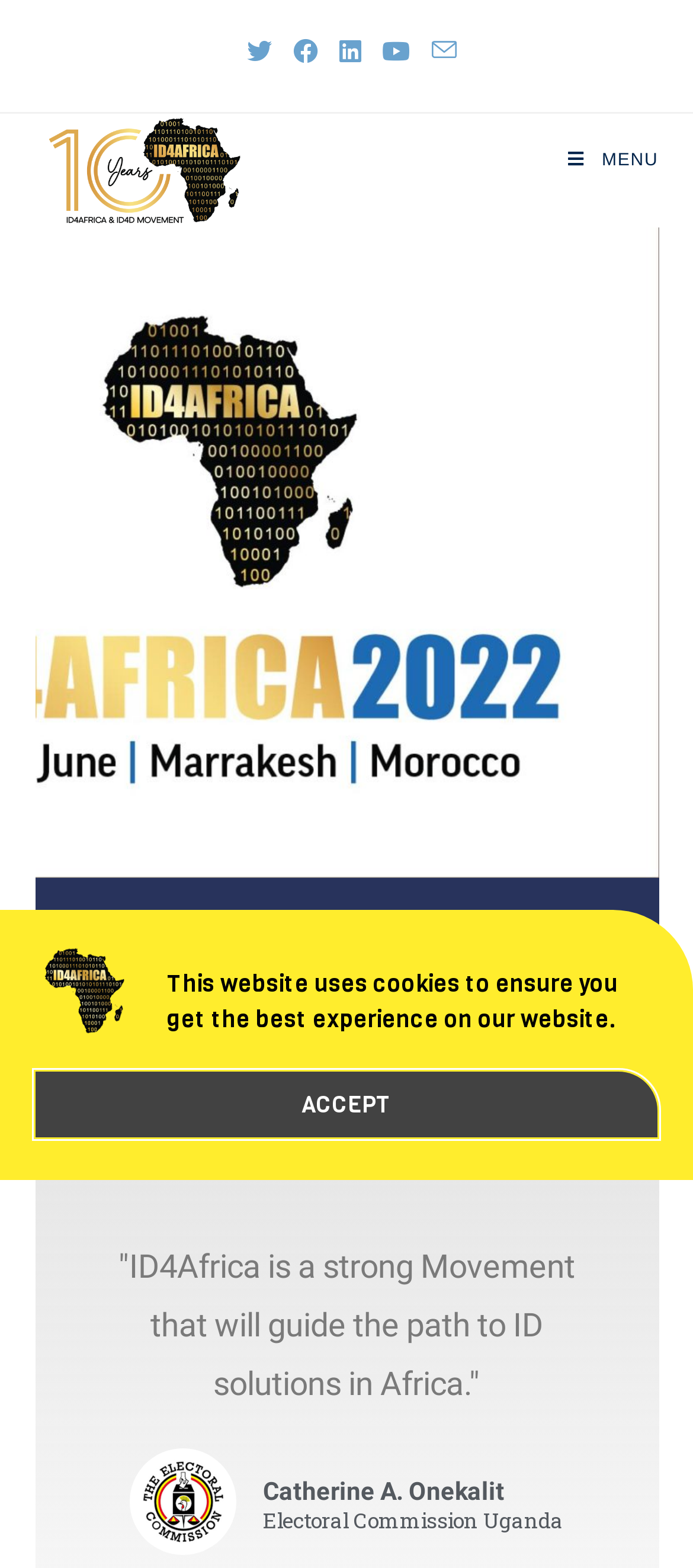Explain the webpage's design and content in an elaborate manner.

The webpage is about ID4Africa, a movement guiding the path to ID solutions in Africa. At the top left, there is a list of social links, including X, Facebook, LinkedIn, Youtube, and an email link, which are evenly spaced and take up about half of the top section of the page. 

Below the social links, there is a layout table with a link to ID4Africa, accompanied by an image of the ID4Africa logo. On the right side of the top section, there is a mobile menu link with the text "MENU" next to it.

The main content of the page is divided into sections. On the left side, there is a menu with links to different pages, including Welcome, About, Exposition, Program, Partners, Media, and Venue & Travel. 

On the right side, there is a quote from Catherine A. Onekalit, Electoral Commission Uganda, stating that "ID4Africa is a strong Movement that will guide the path to ID solutions in Africa." Below the quote, there are two lines of text with Catherine A. Onekalit's name and her affiliation, Electoral Commission Uganda.

At the bottom of the page, there is an image of the ID4Africa logo, and a notice stating that the website uses cookies to ensure the best experience. Next to the notice, there is an "ACCEPT" link, which is currently focused.